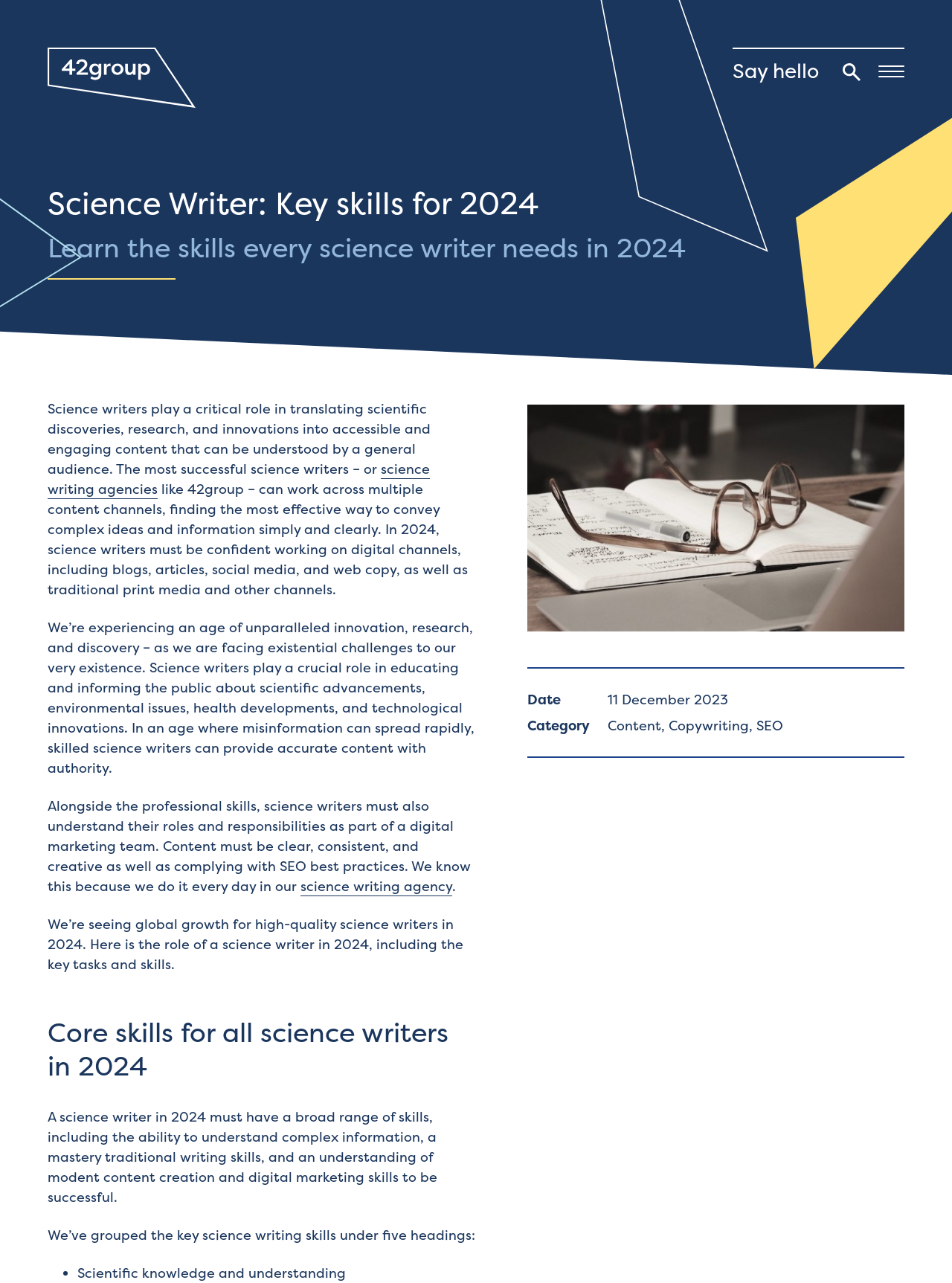What is the fifth heading mentioned in the webpage?
Based on the screenshot, provide your answer in one word or phrase.

None